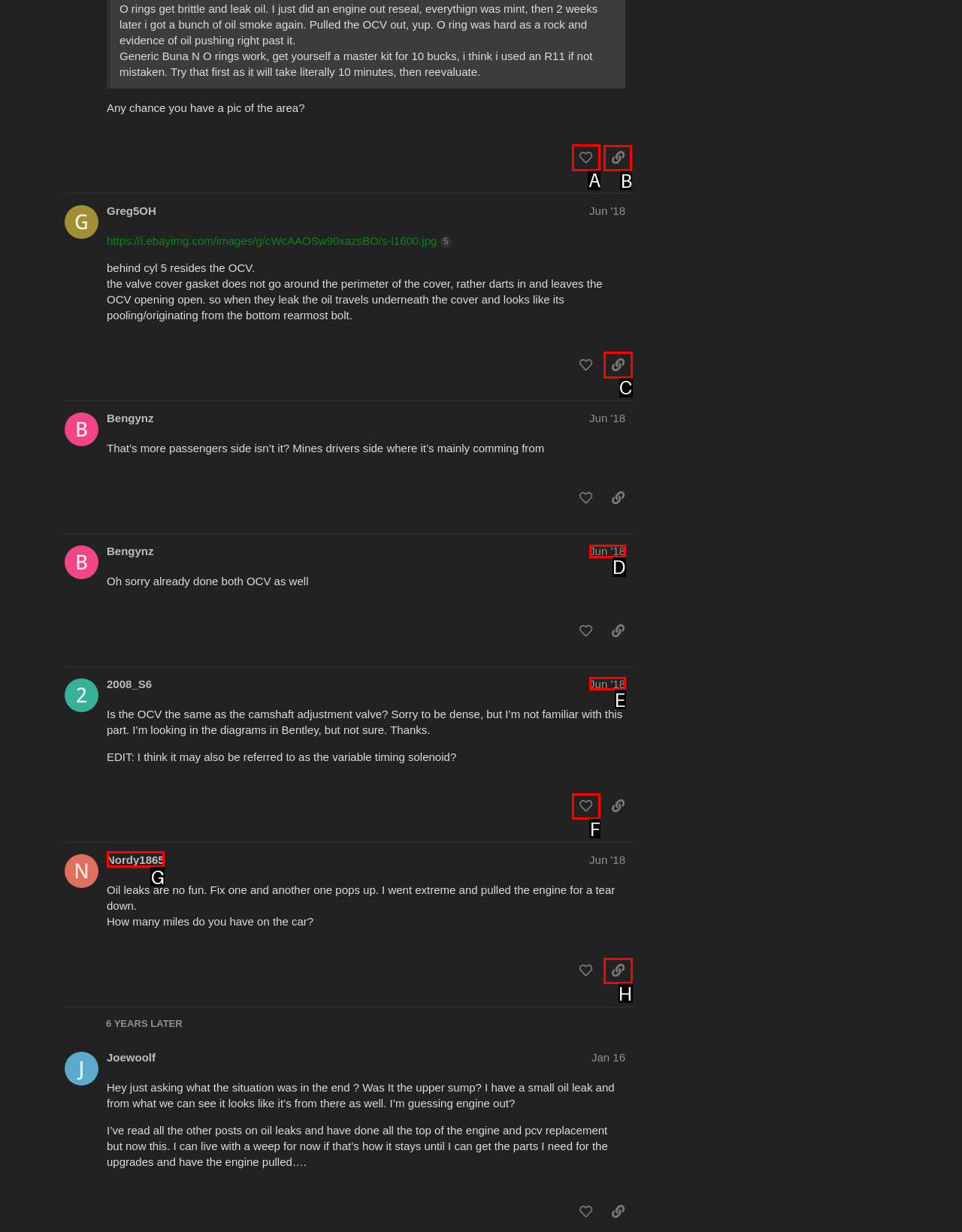Provide the letter of the HTML element that you need to click on to perform the task: share a link to this post.
Answer with the letter corresponding to the correct option.

B